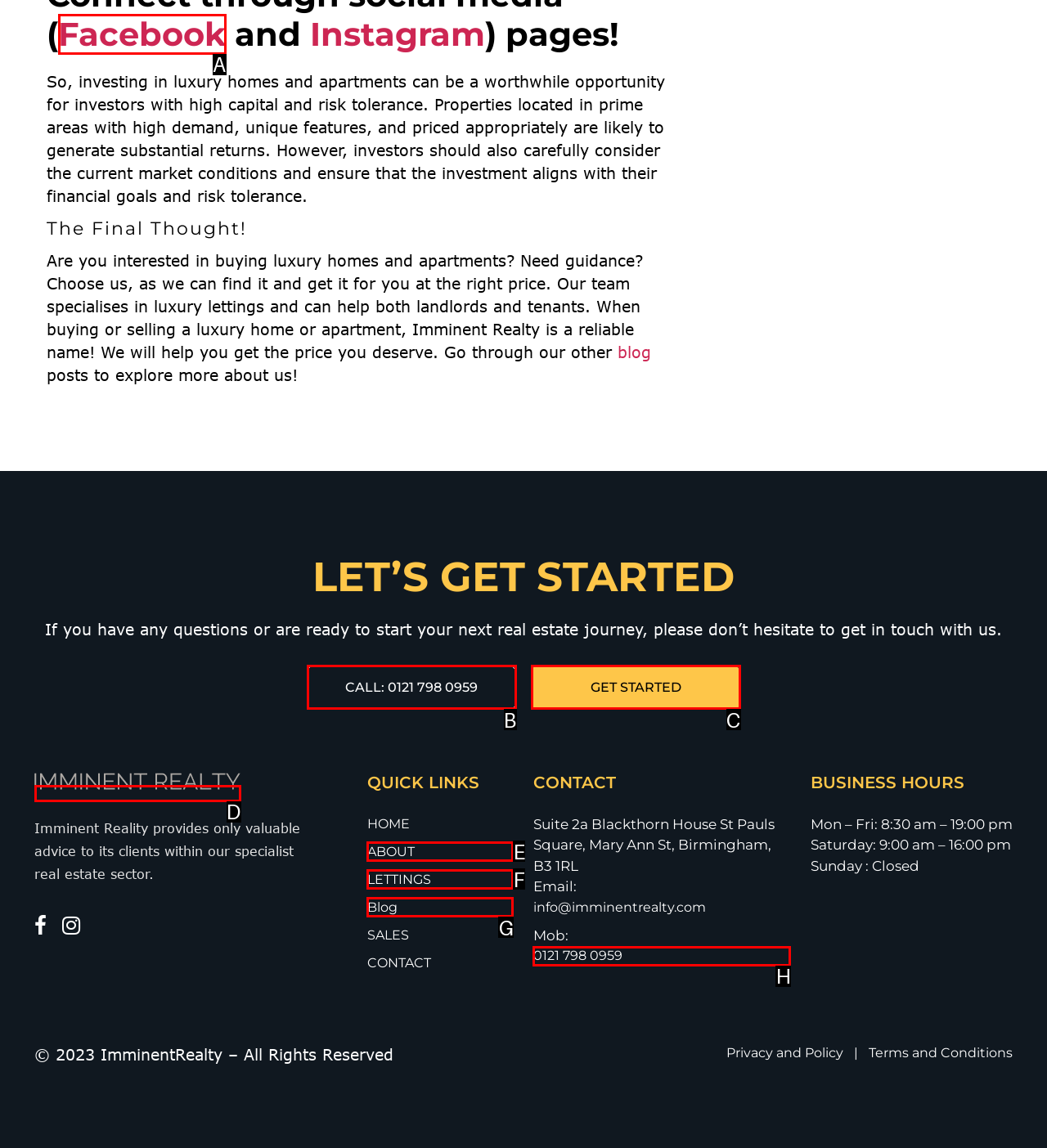Given the element description: CALL: 0121 798 0959, choose the HTML element that aligns with it. Indicate your choice with the corresponding letter.

B